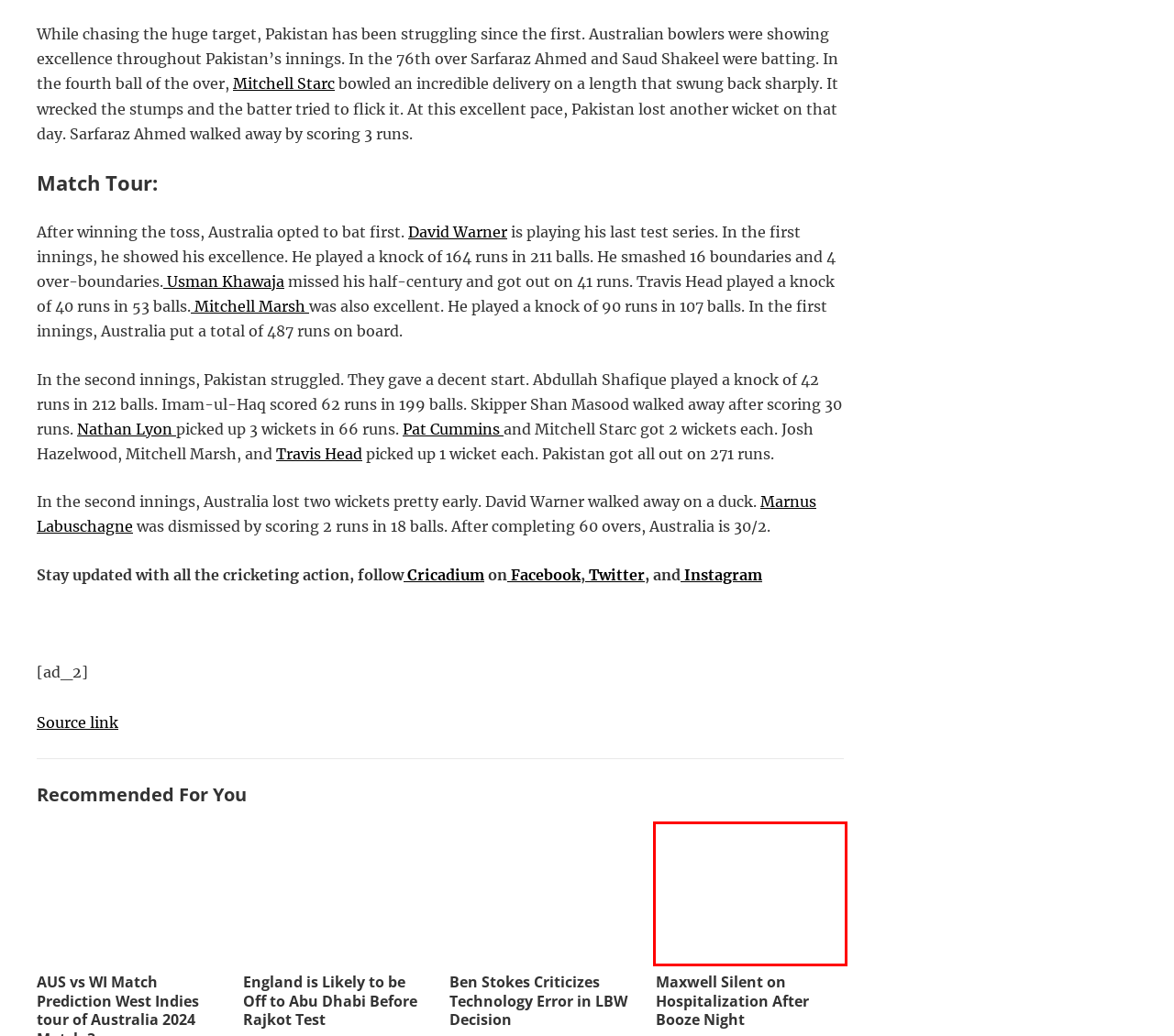Given a screenshot of a webpage with a red bounding box, please pick the webpage description that best fits the new webpage after clicking the element inside the bounding box. Here are the candidates:
A. About Us - Quebec News Tribune
B. Cryptocurrency Archives - Quebec News Tribune
C. AUS vs WI Match Prediction West Indies tour of Australia 2024 Match 3
D. Bot Verification
E. Maxwell Silent on Hospitalization After Booze Night
F. Privacy Policy - Quebec News Tribune
G. Quebec News Tribune - Breaking International, Sports, Cryptocurrency, Entertainment News Website
H. News Archives - Quebec News Tribune

E